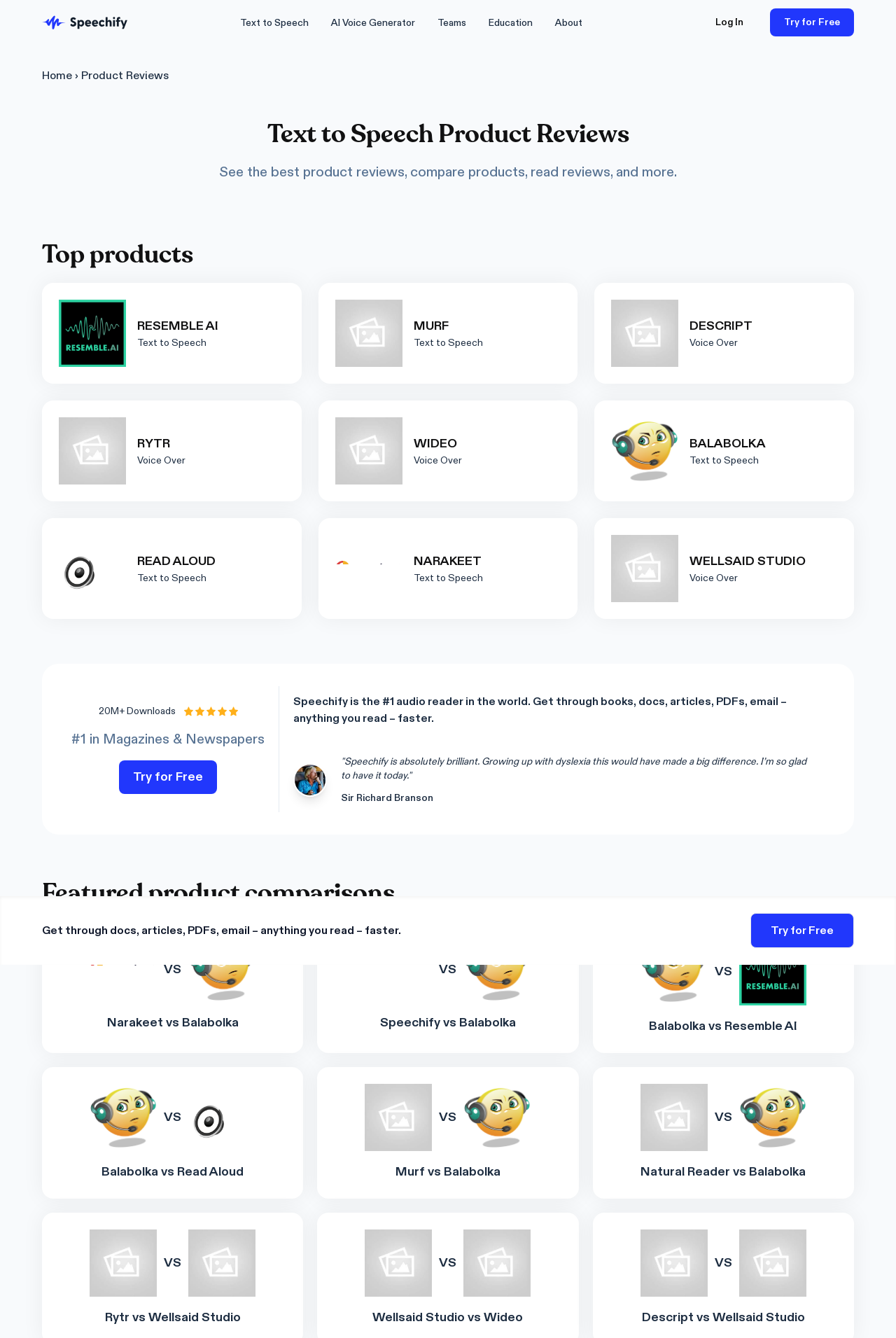Give a one-word or one-phrase response to the question:
What is the name of the product with 20M+ downloads?

Speechify